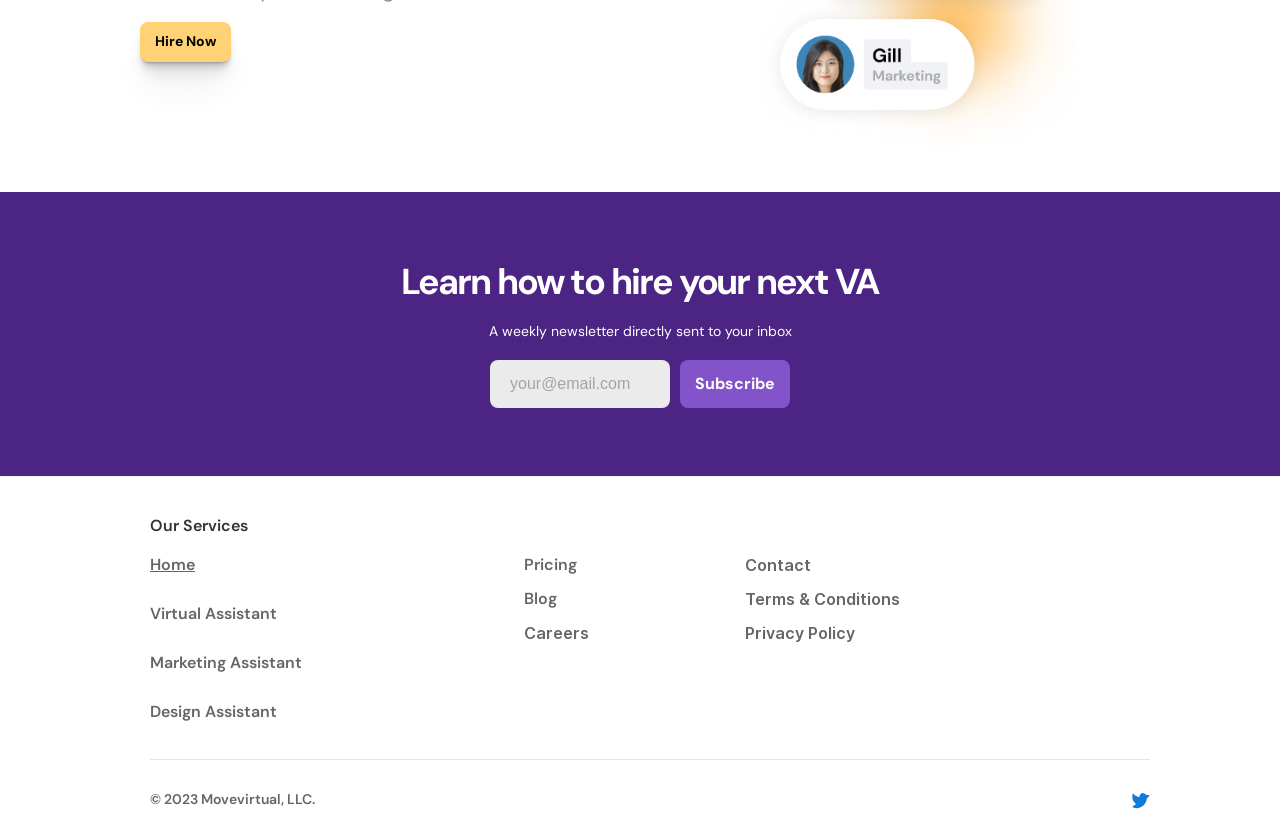Determine the bounding box coordinates of the element that should be clicked to execute the following command: "Check the pricing".

[0.409, 0.66, 0.451, 0.685]